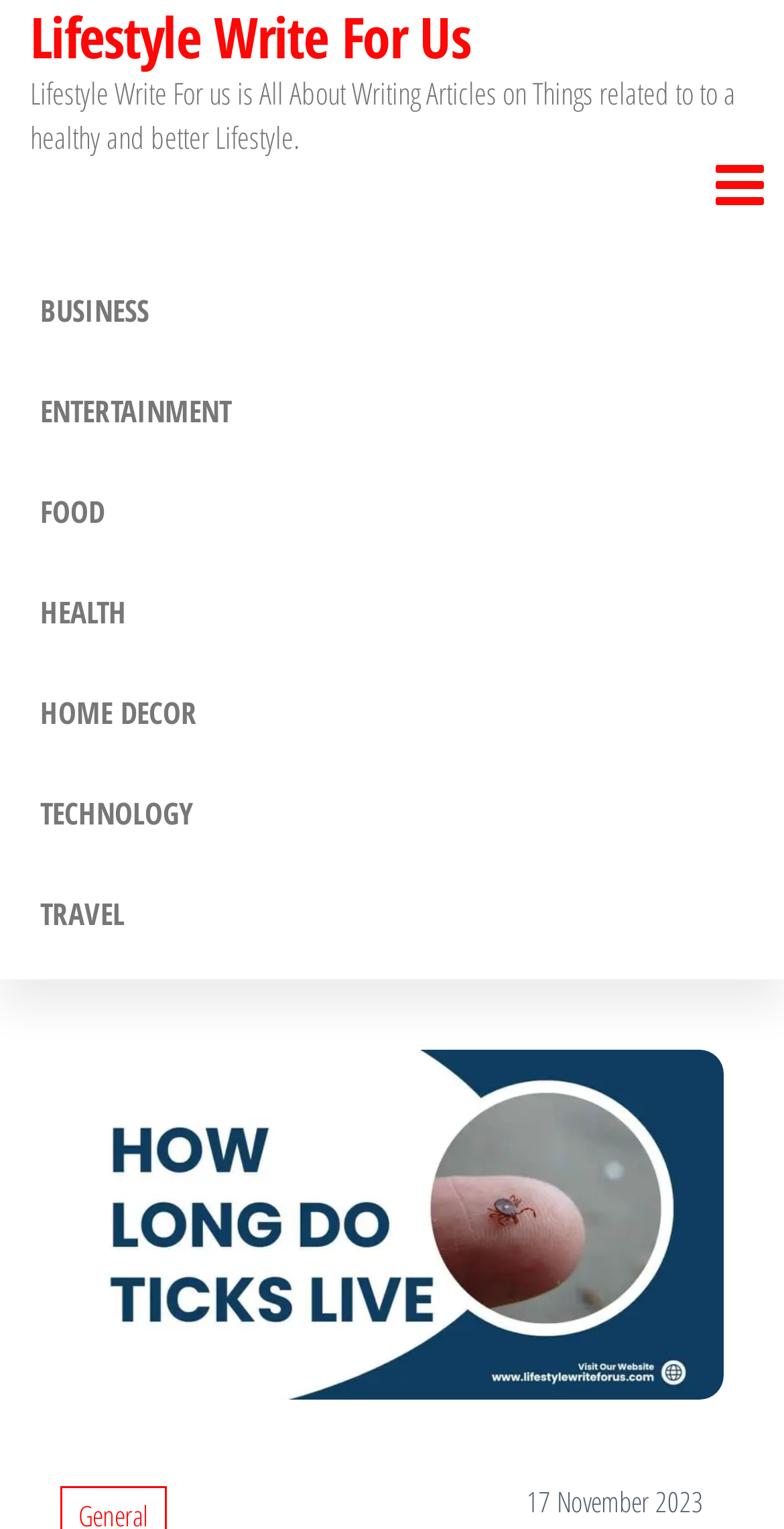Determine the webpage's heading and output its text content.

How Long Do Ticks Live: Unveiling the Secrets in 2023